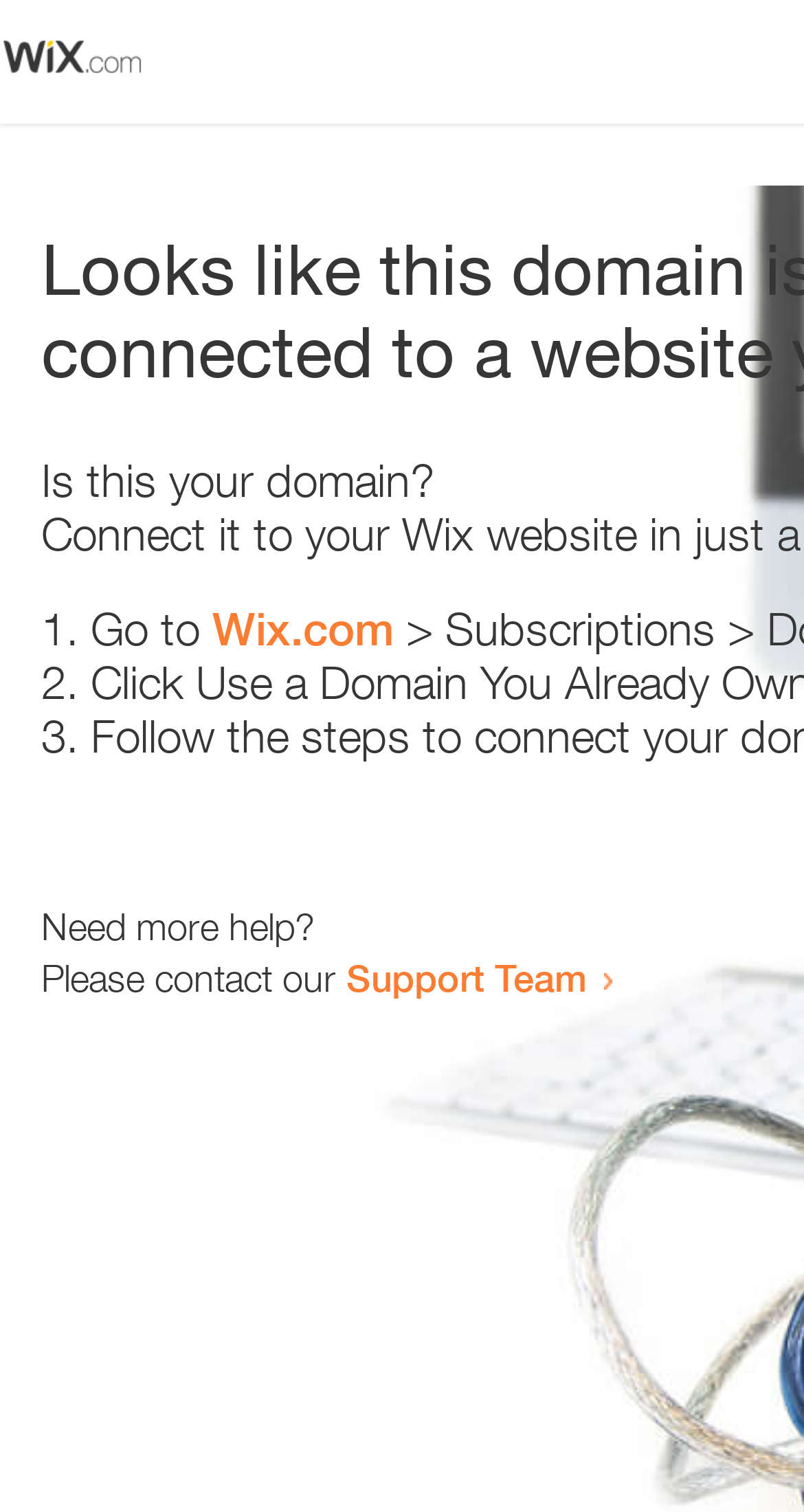Locate the UI element described by Support Team in the provided webpage screenshot. Return the bounding box coordinates in the format (top-left x, top-left y, bottom-right x, bottom-right y), ensuring all values are between 0 and 1.

[0.431, 0.631, 0.731, 0.661]